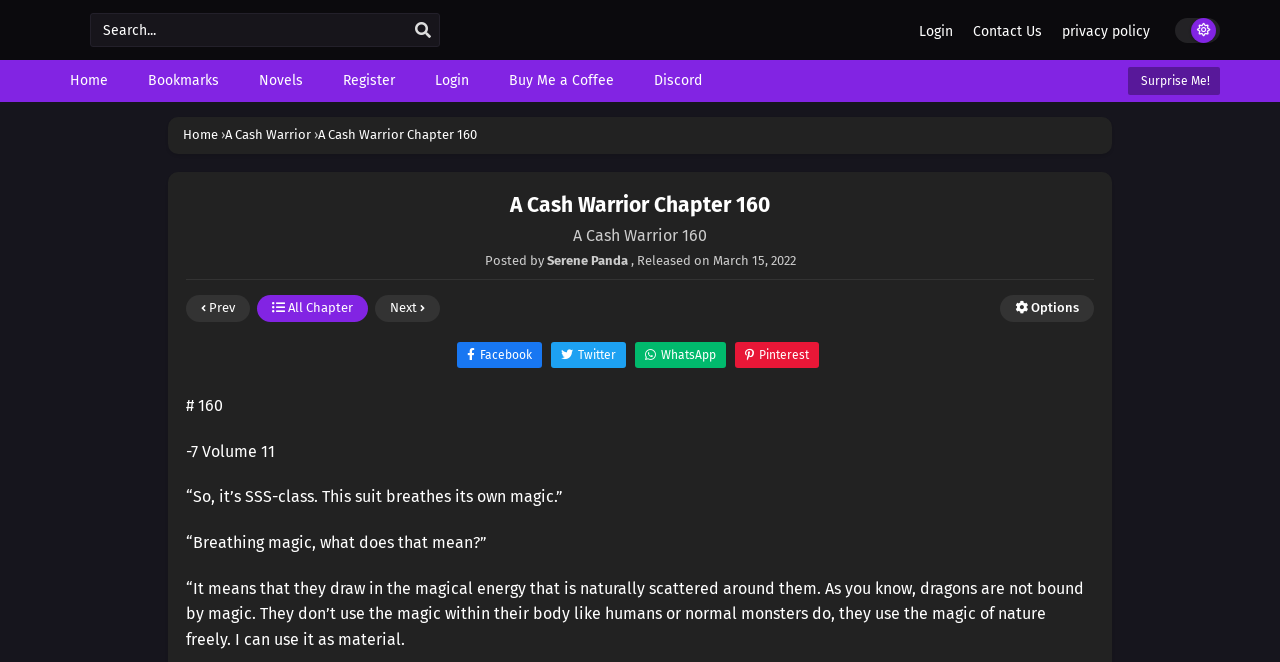Who posted the chapter?
Based on the screenshot, respond with a single word or phrase.

Serene Panda